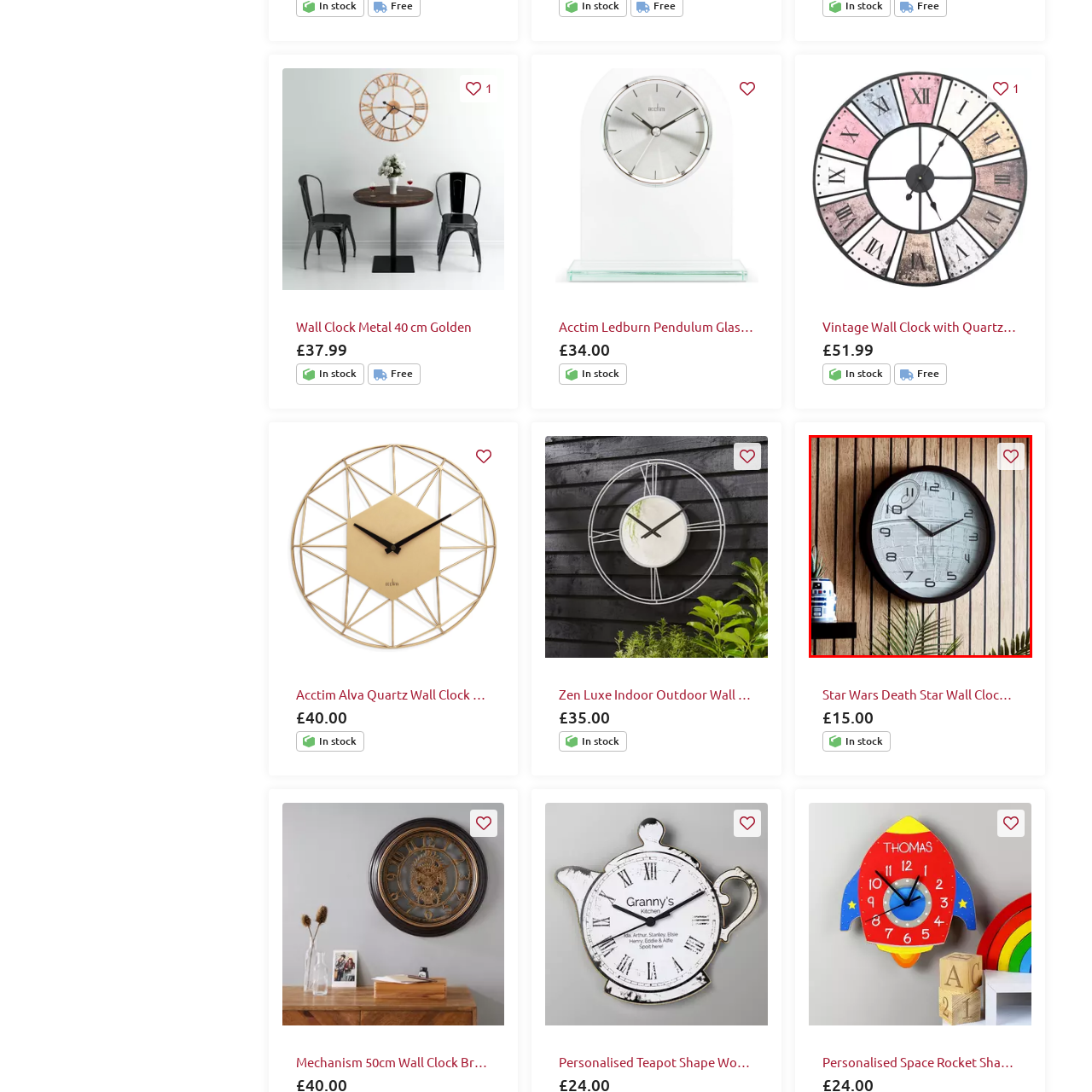Look closely at the part of the image inside the red bounding box, then respond in a word or phrase: What is mounted on the wooden wall?

The clock